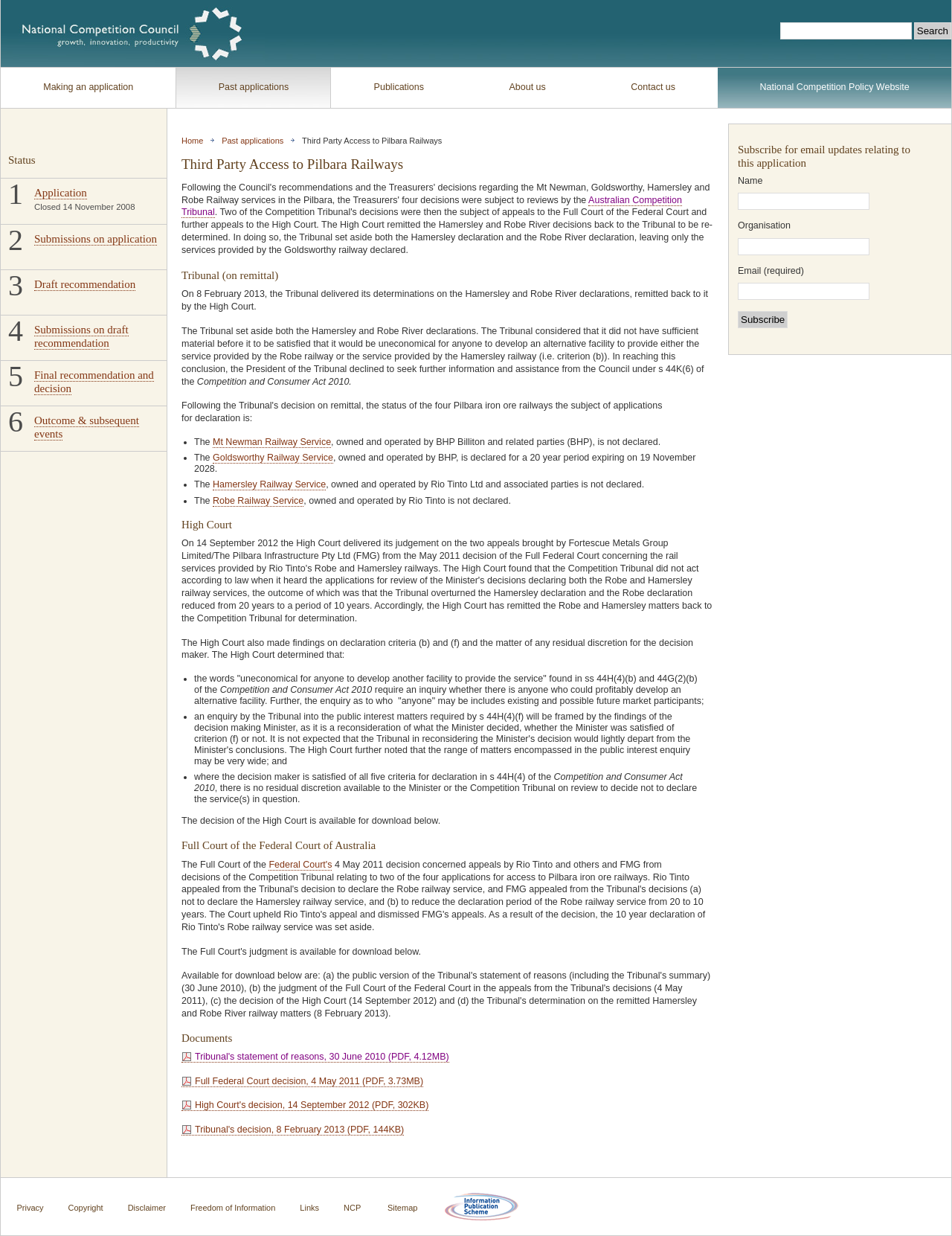How many submissions were received on the draft recommendation?
Refer to the image and answer the question using a single word or phrase.

5